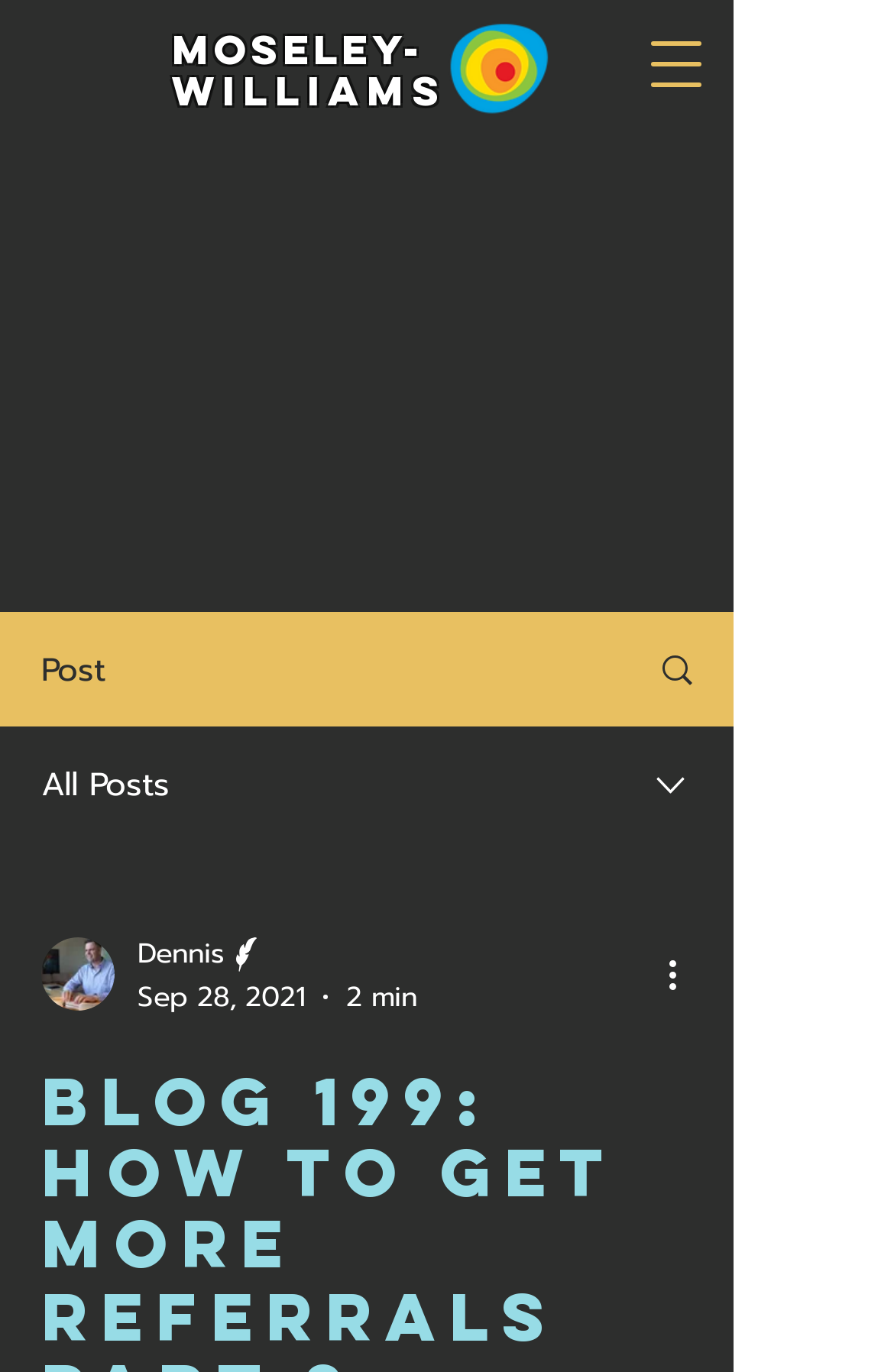Please locate the clickable area by providing the bounding box coordinates to follow this instruction: "Select an option from the dropdown menu".

[0.0, 0.53, 0.821, 0.613]